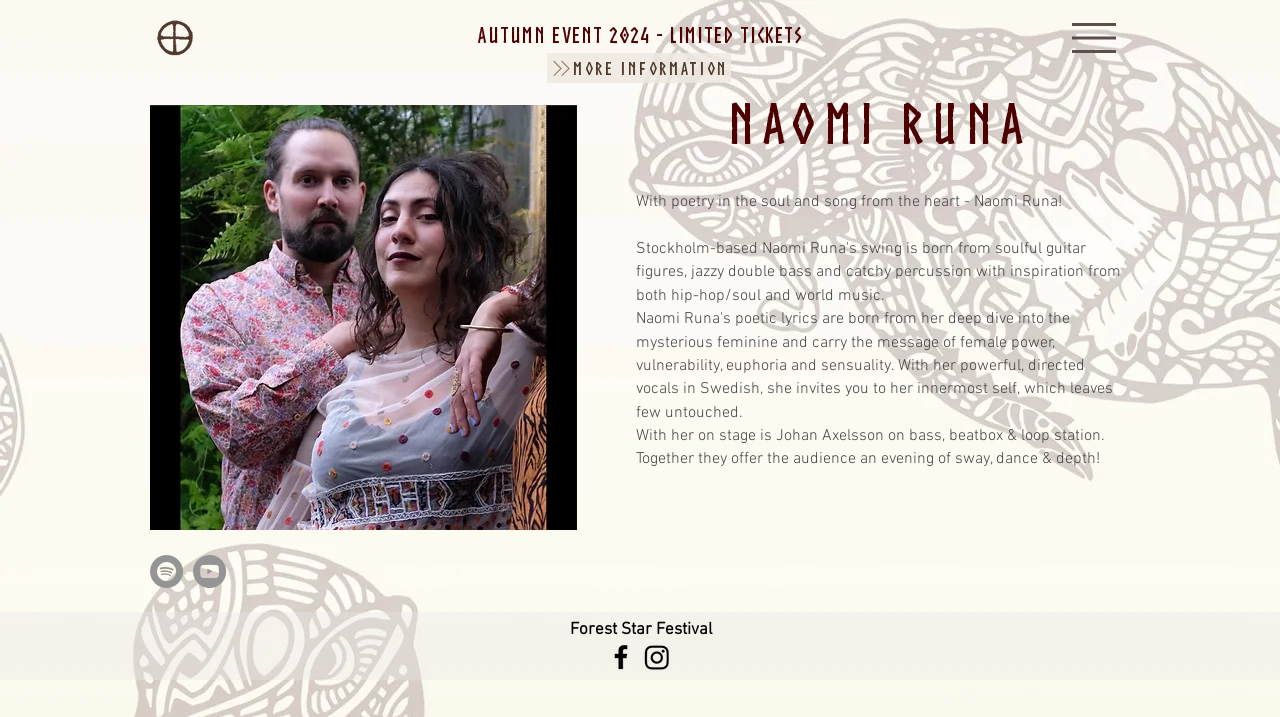Utilize the information from the image to answer the question in detail:
How many social media links are available?

There are two 'Social Bar' lists, one with bounding box coordinates [0.117, 0.774, 0.177, 0.82] and the other with bounding box coordinates [0.473, 0.894, 0.526, 0.939]. The first list contains two links, one to YouTube, and the second list contains two links, one to Facebook. Therefore, there are a total of 4 social media links available.